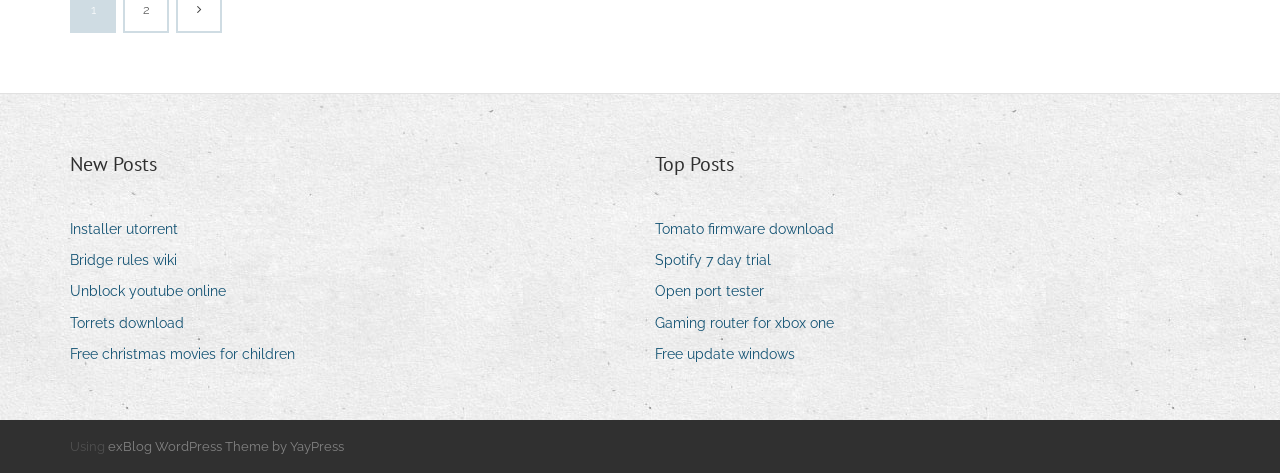Kindly determine the bounding box coordinates of the area that needs to be clicked to fulfill this instruction: "Check 'Top Posts'".

[0.512, 0.315, 0.573, 0.379]